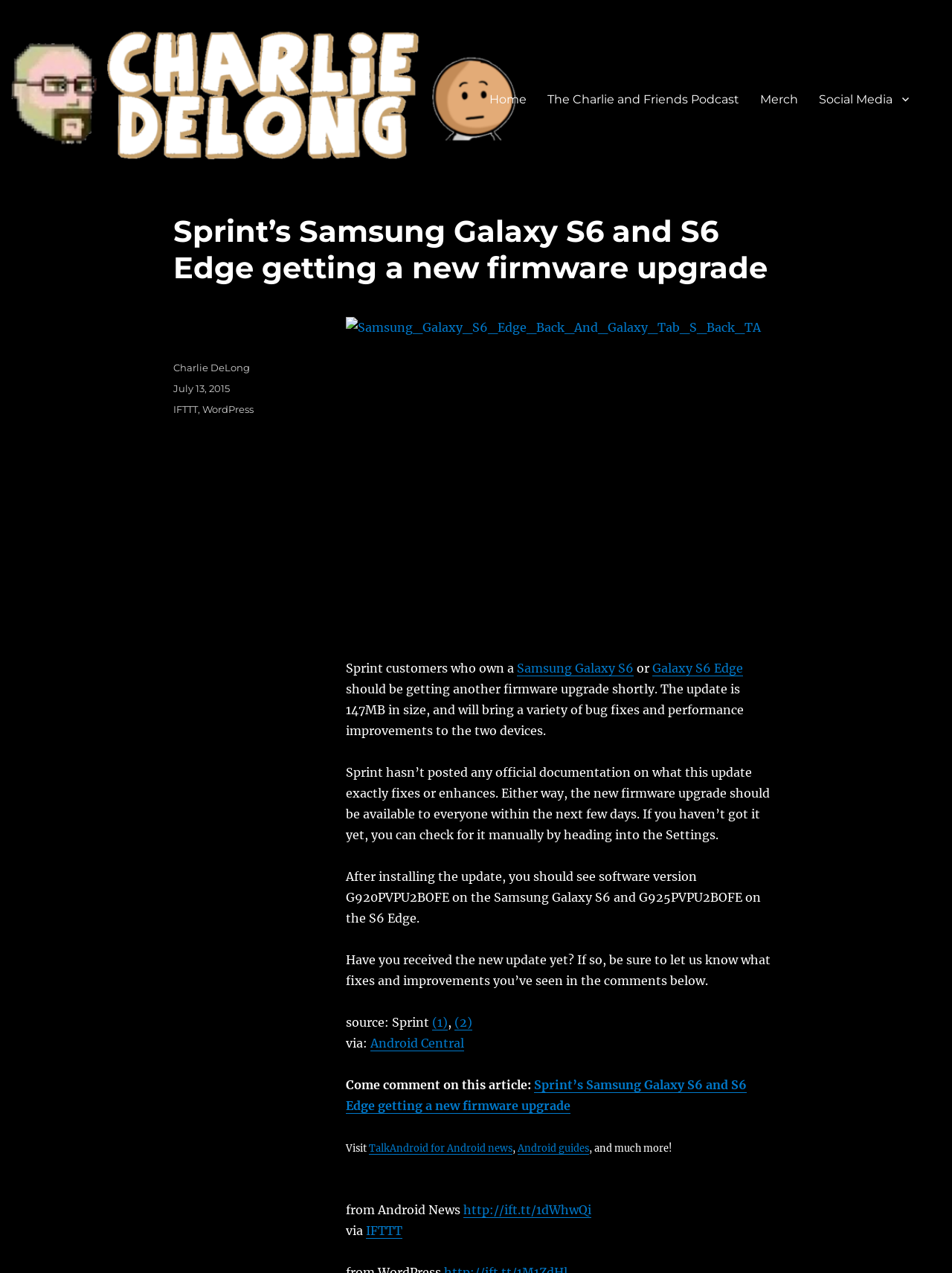How big is the firmware upgrade?
Use the image to give a comprehensive and detailed response to the question.

The article states that the update is 147MB in size, as mentioned in the text 'The update is 147MB in size, and will bring a variety of bug fixes and performance improvements to the two devices.'